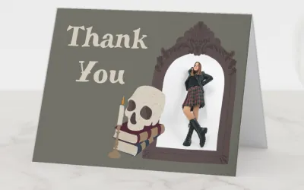What is the object resting on a stack of books?
Based on the image, give a one-word or short phrase answer.

A skull